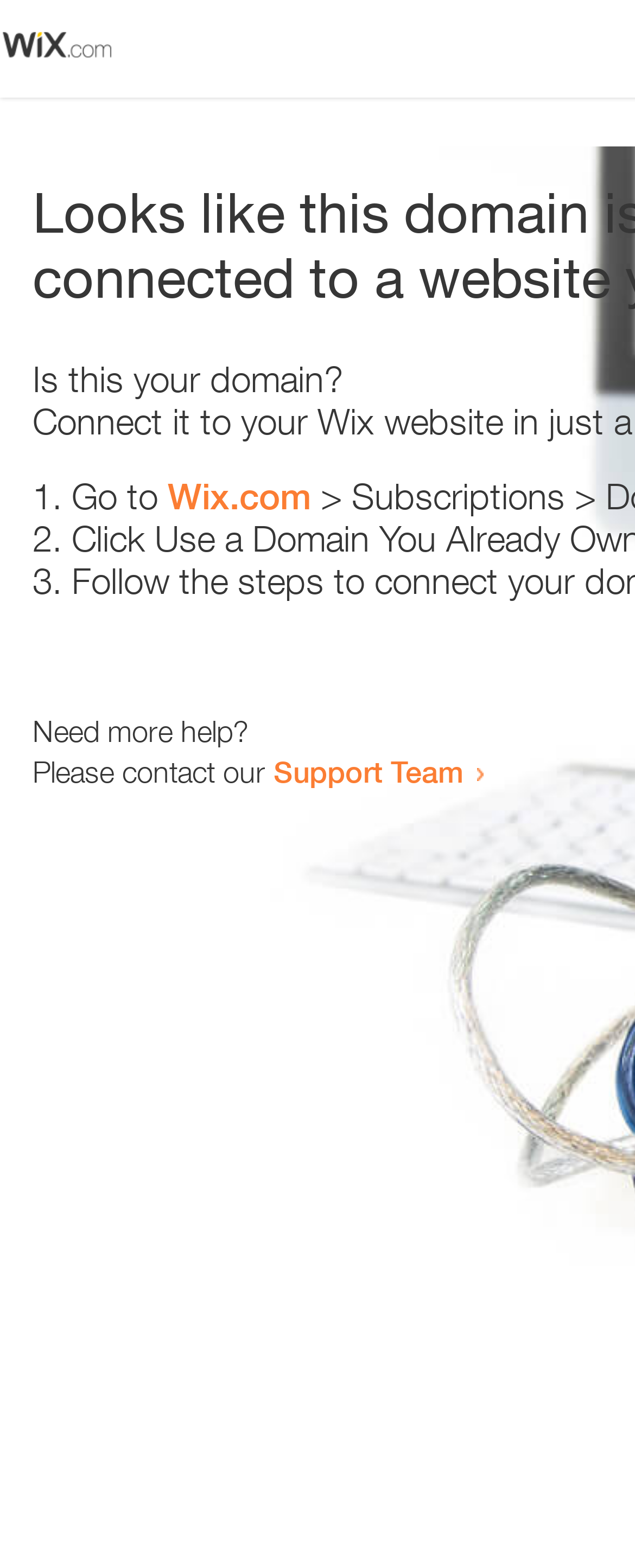How many steps are provided to resolve the issue? Examine the screenshot and reply using just one word or a brief phrase.

3